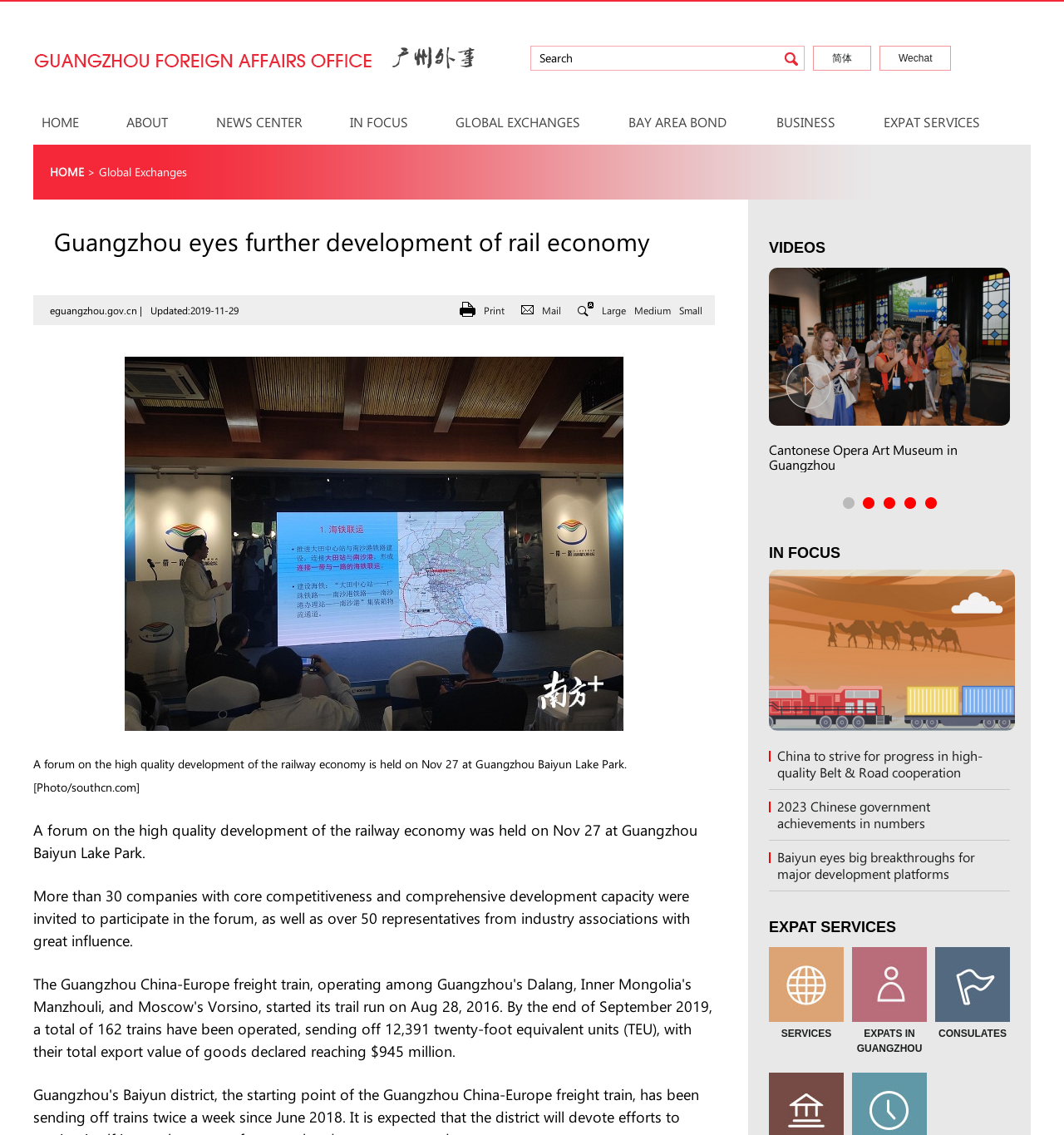What is the location of the forum?
Identify the answer in the screenshot and reply with a single word or phrase.

Guangzhou Baiyun Lake Park